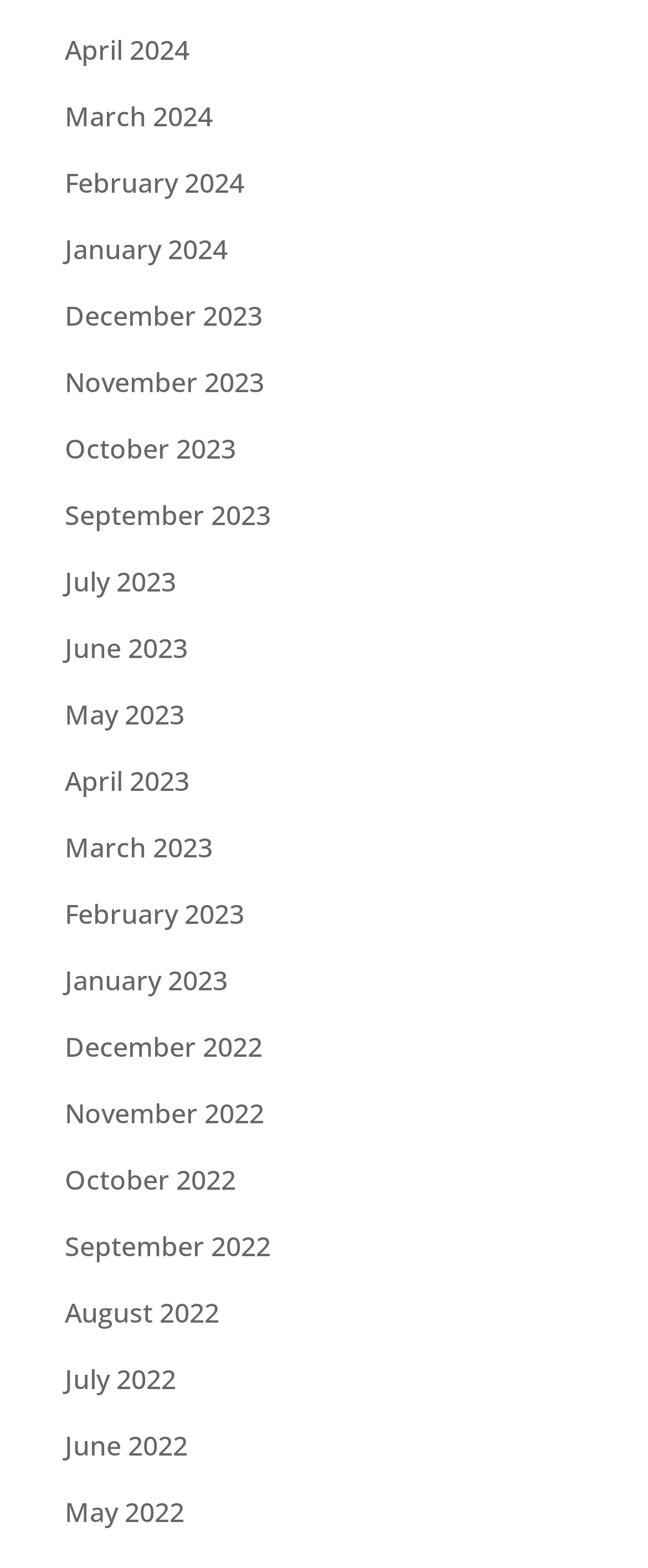Analyze the image and answer the question with as much detail as possible: 
How many months are available in 2023?

I counted the number of links with '2023' in their text and found that there are 12 months available in 2023, from January 2023 to December 2023.